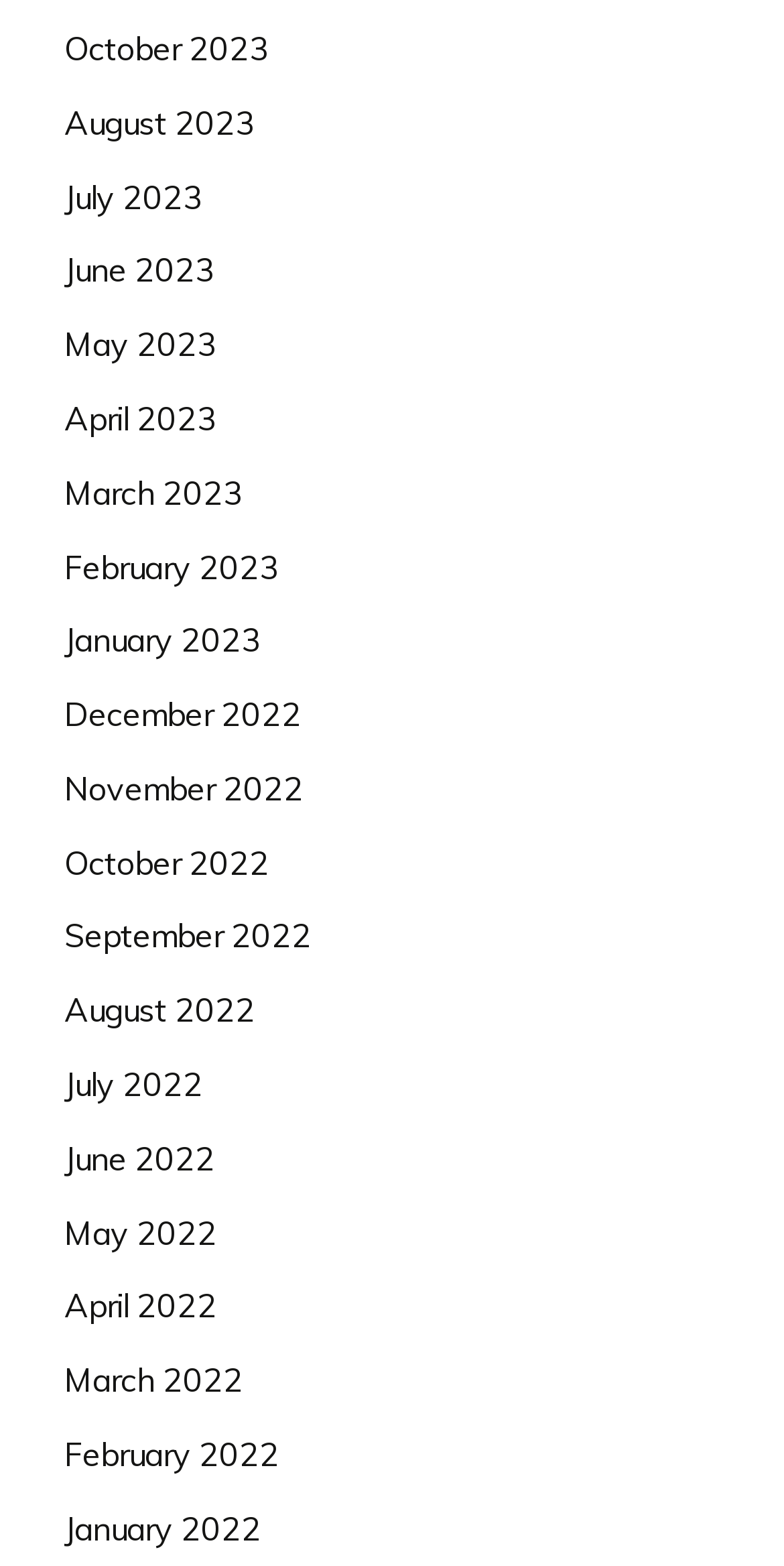Please specify the bounding box coordinates of the element that should be clicked to execute the given instruction: 'view August 2022'. Ensure the coordinates are four float numbers between 0 and 1, expressed as [left, top, right, bottom].

[0.082, 0.632, 0.326, 0.658]